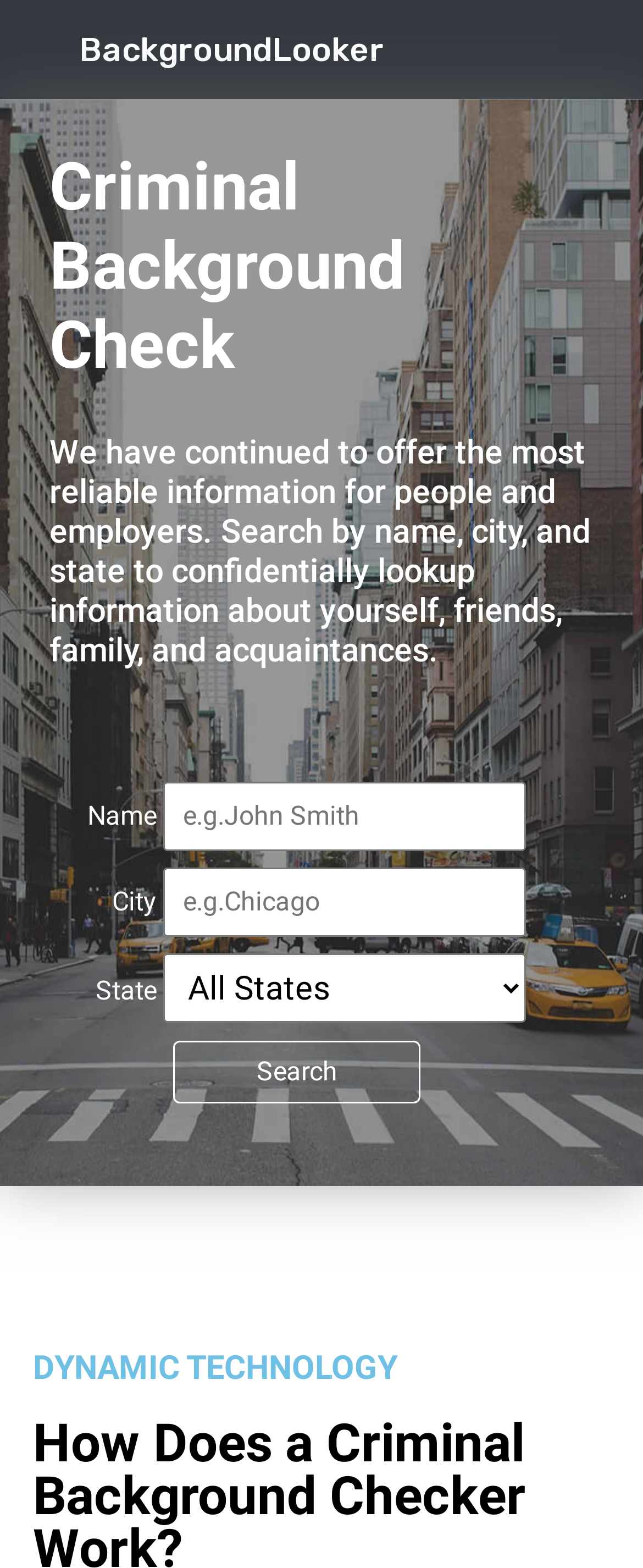Based on the element description parent_node: City name="city" placeholder="e.g.Chicago", identify the bounding box coordinates for the UI element. The coordinates should be in the format (top-left x, top-left y, bottom-right x, bottom-right y) and within the 0 to 1 range.

[0.254, 0.553, 0.818, 0.597]